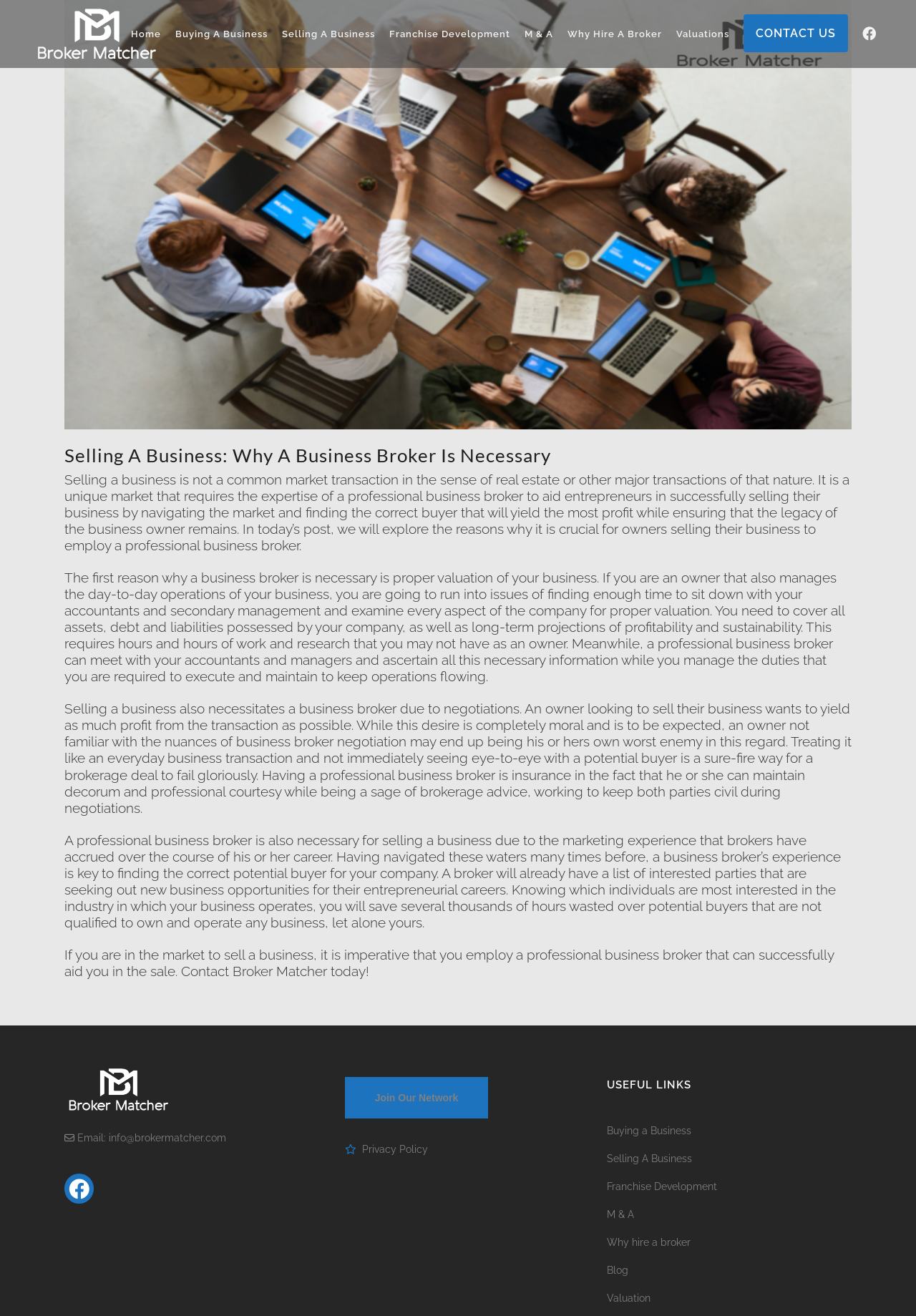Identify the bounding box coordinates of the clickable section necessary to follow the following instruction: "Click on the 'Facebook' link". The coordinates should be presented as four float numbers from 0 to 1, i.e., [left, top, right, bottom].

[0.07, 0.892, 0.102, 0.915]